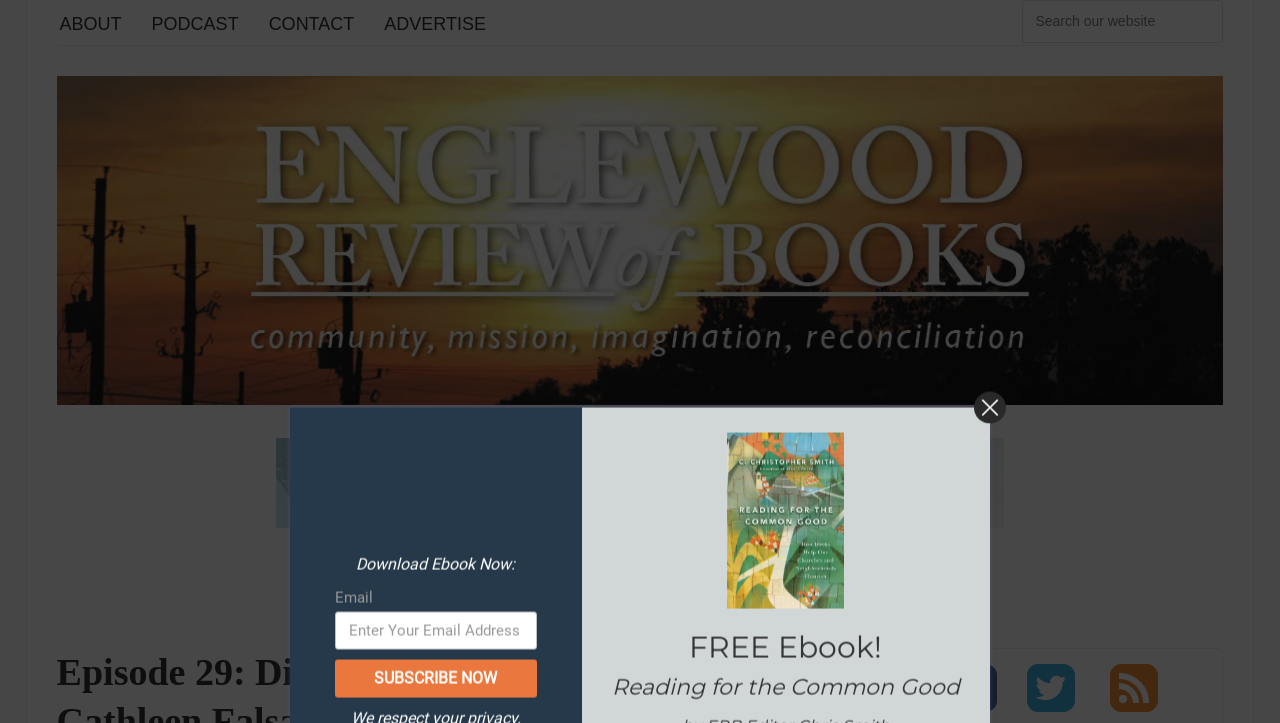What is the purpose of the textbox?
Using the visual information, answer the question in a single word or phrase.

Enter Email Address